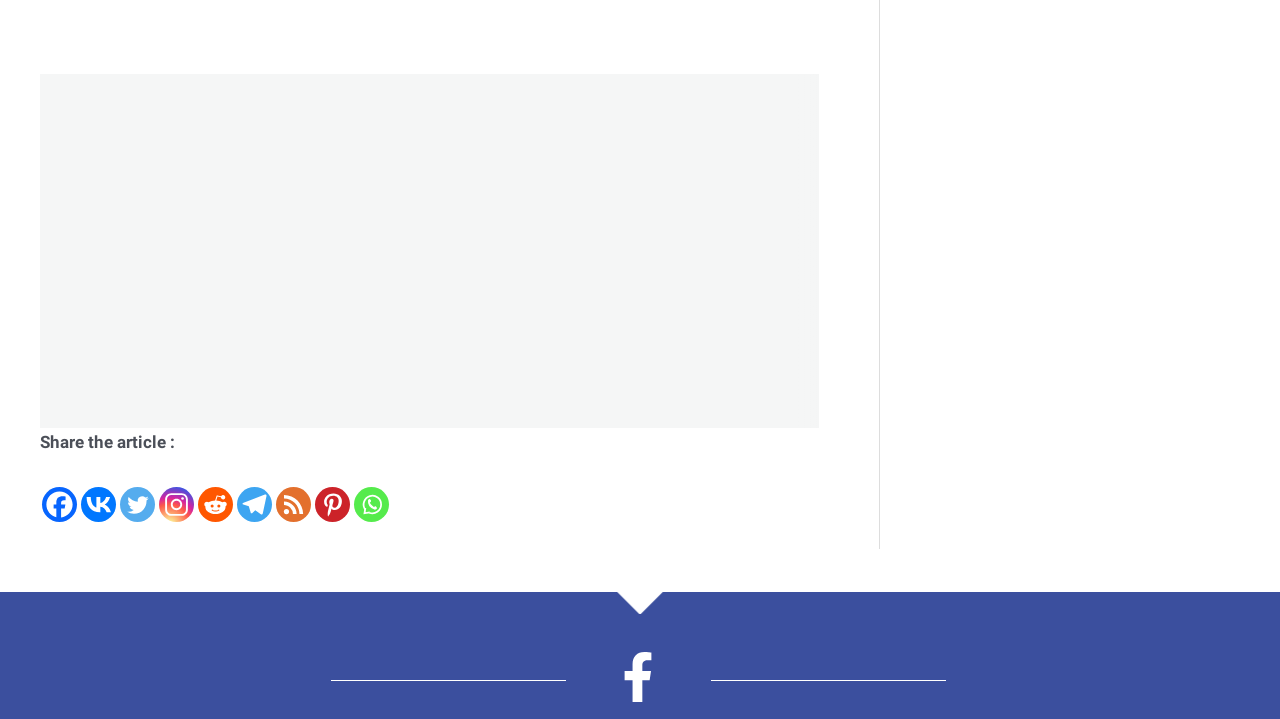Locate the bounding box coordinates for the element described below: "aria-label="Twitter" title="Twitter"". The coordinates must be four float values between 0 and 1, formatted as [left, top, right, bottom].

[0.094, 0.638, 0.121, 0.726]